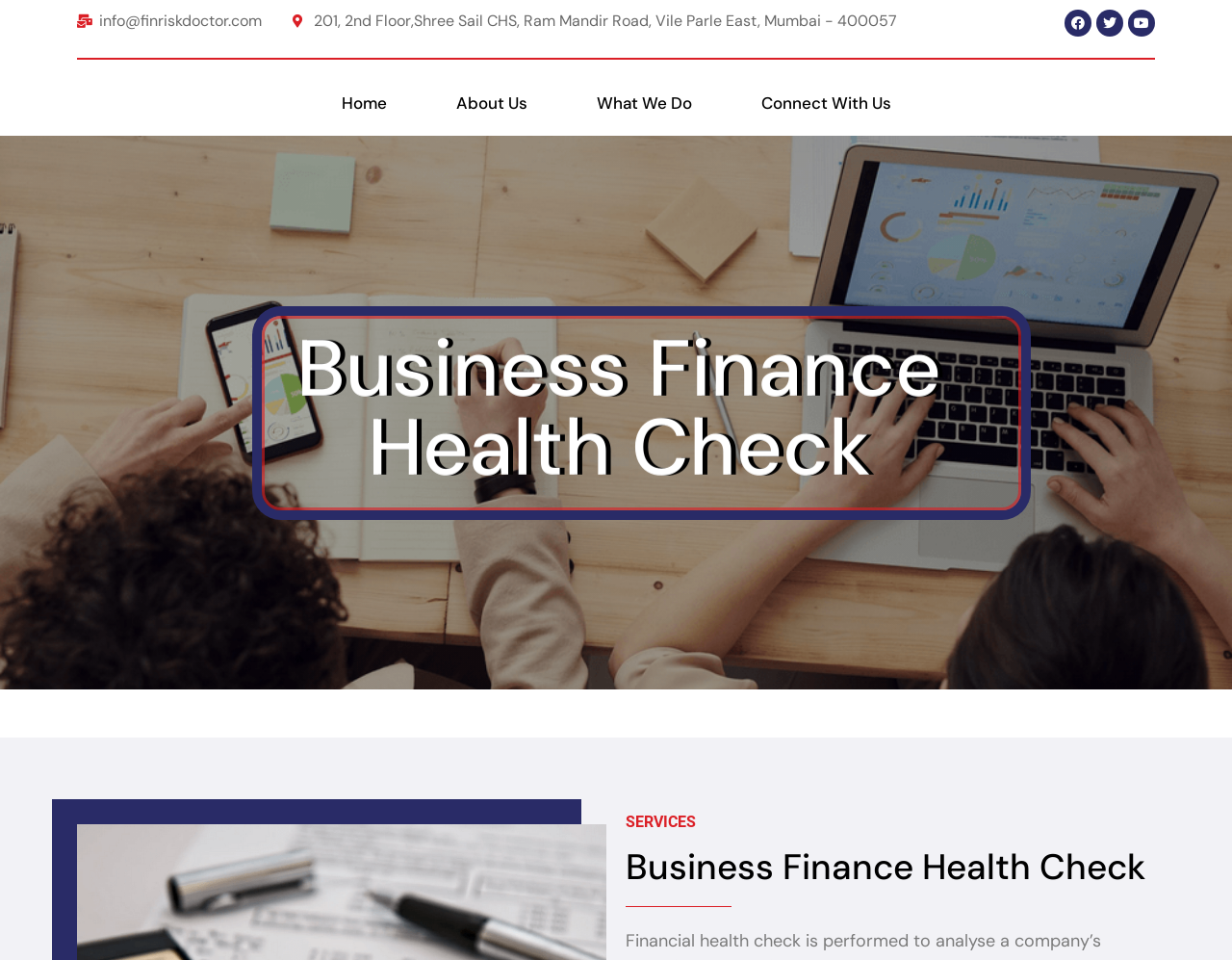Can you extract the primary headline text from the webpage?

Business Finance Health Check